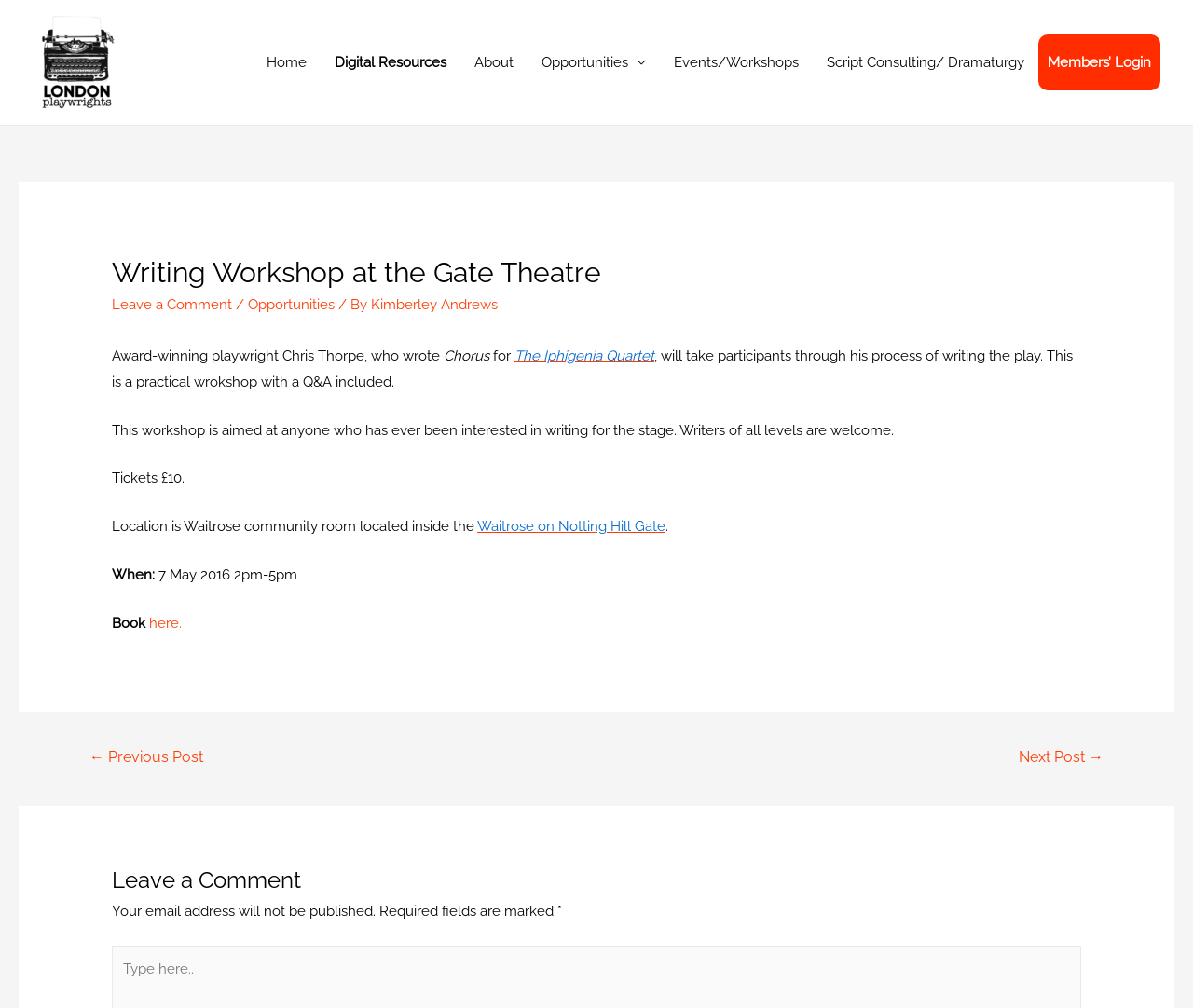Respond with a single word or phrase to the following question: What is the date and time of the workshop?

7 May 2016 2pm-5pm